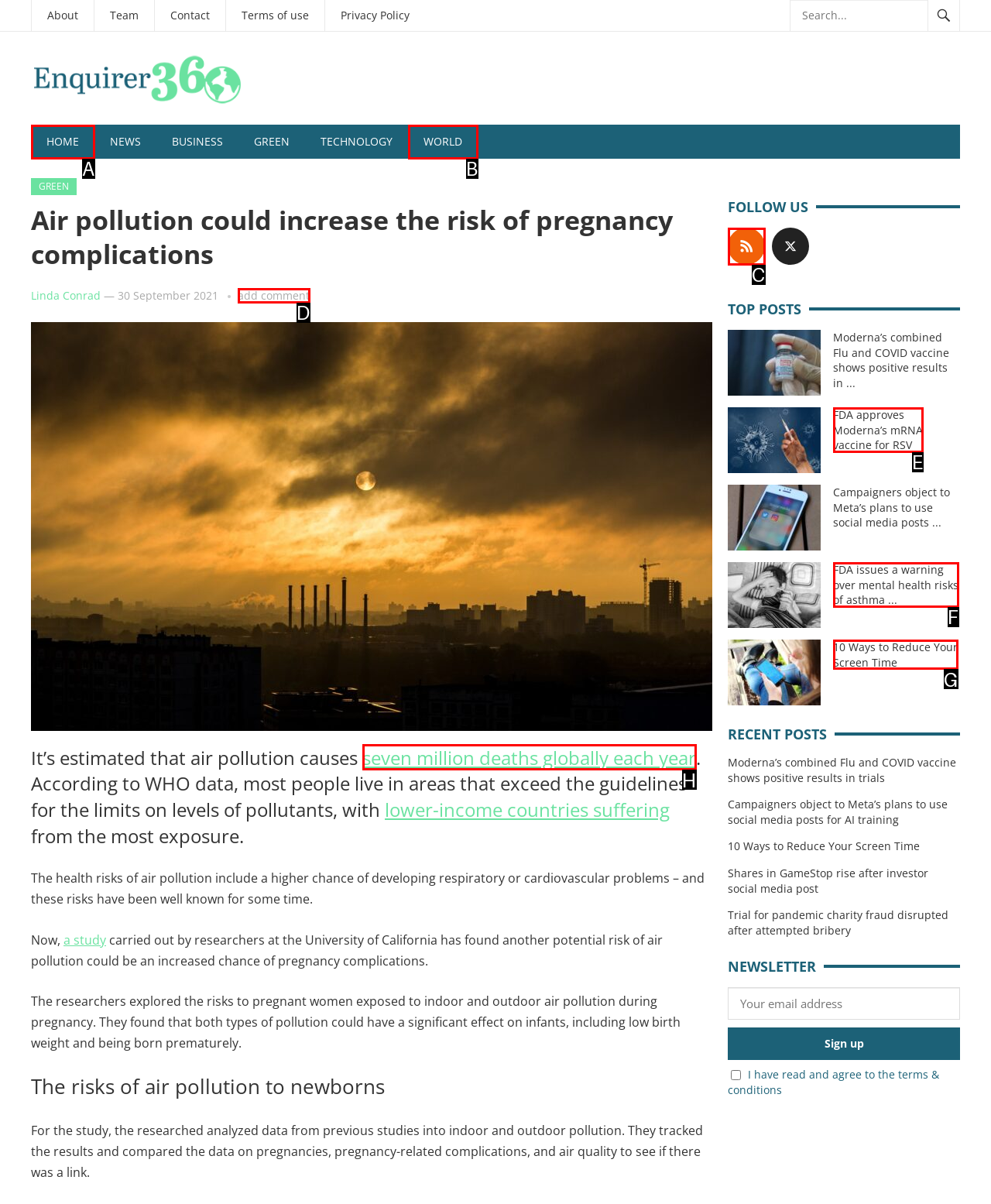Choose the option that best matches the description: Spotify 7 day trial
Indicate the letter of the matching option directly.

None